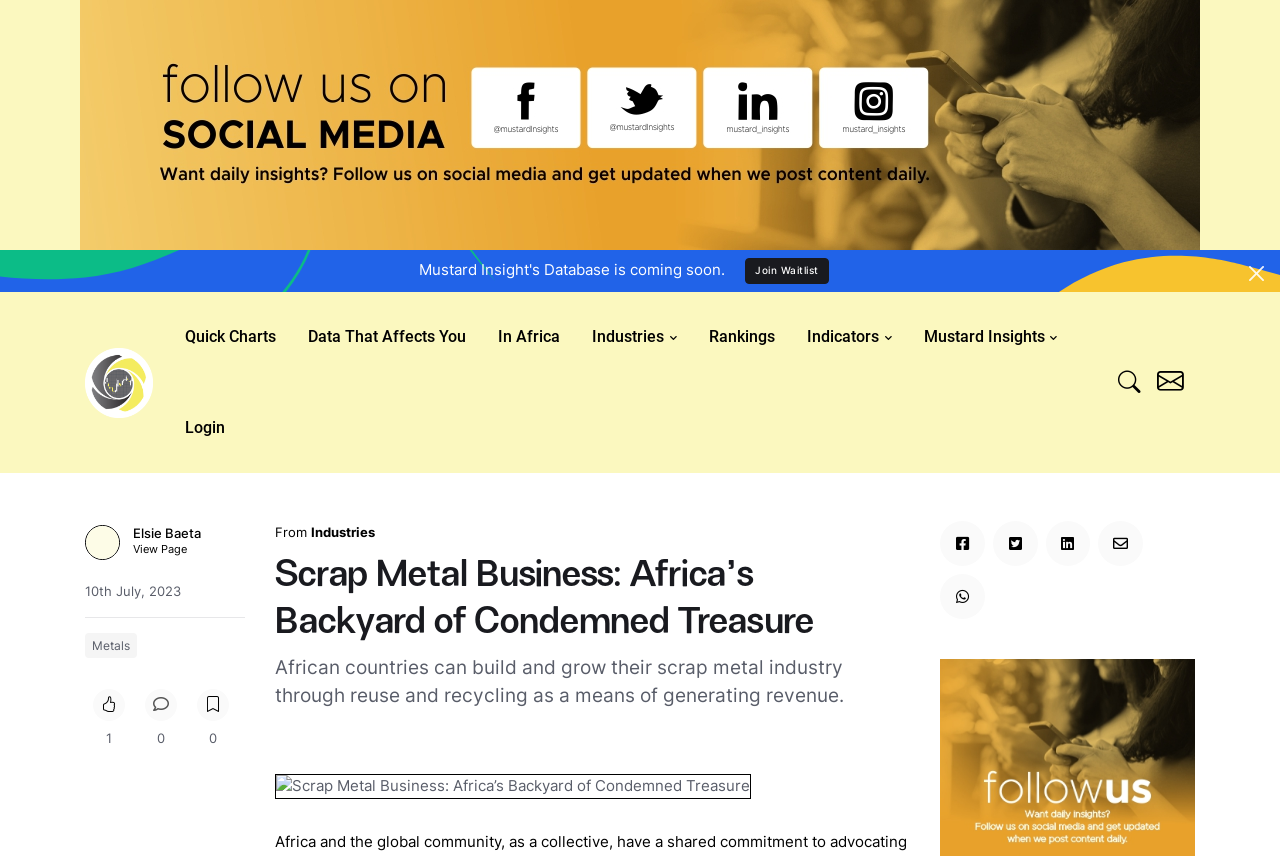How many buttons are in the top-right corner? Refer to the image and provide a one-word or short phrase answer.

2